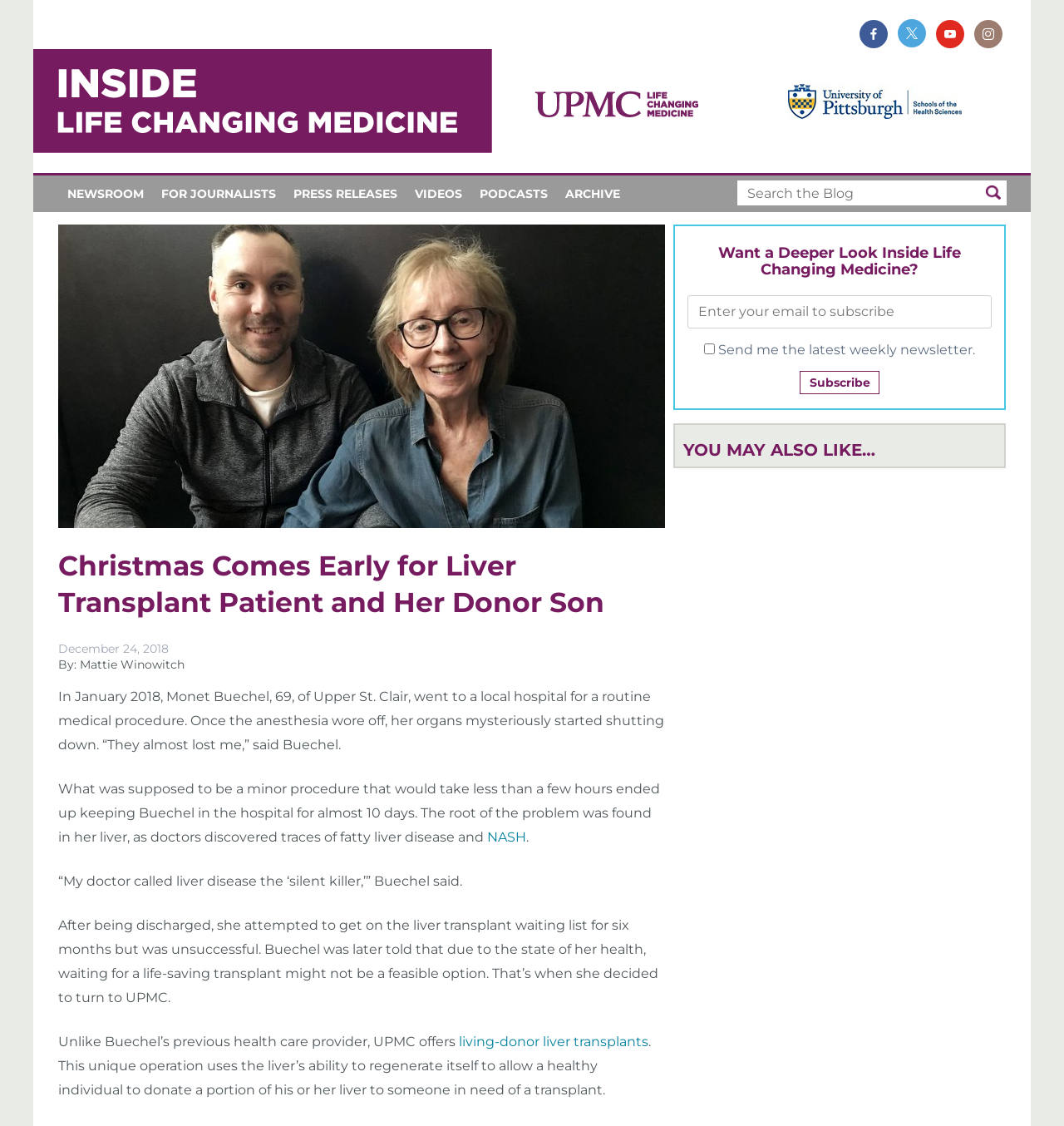Using the information in the image, give a detailed answer to the following question: What is the name of the person who wrote the article?

The text credits the author as 'By: Mattie Winowitch'.